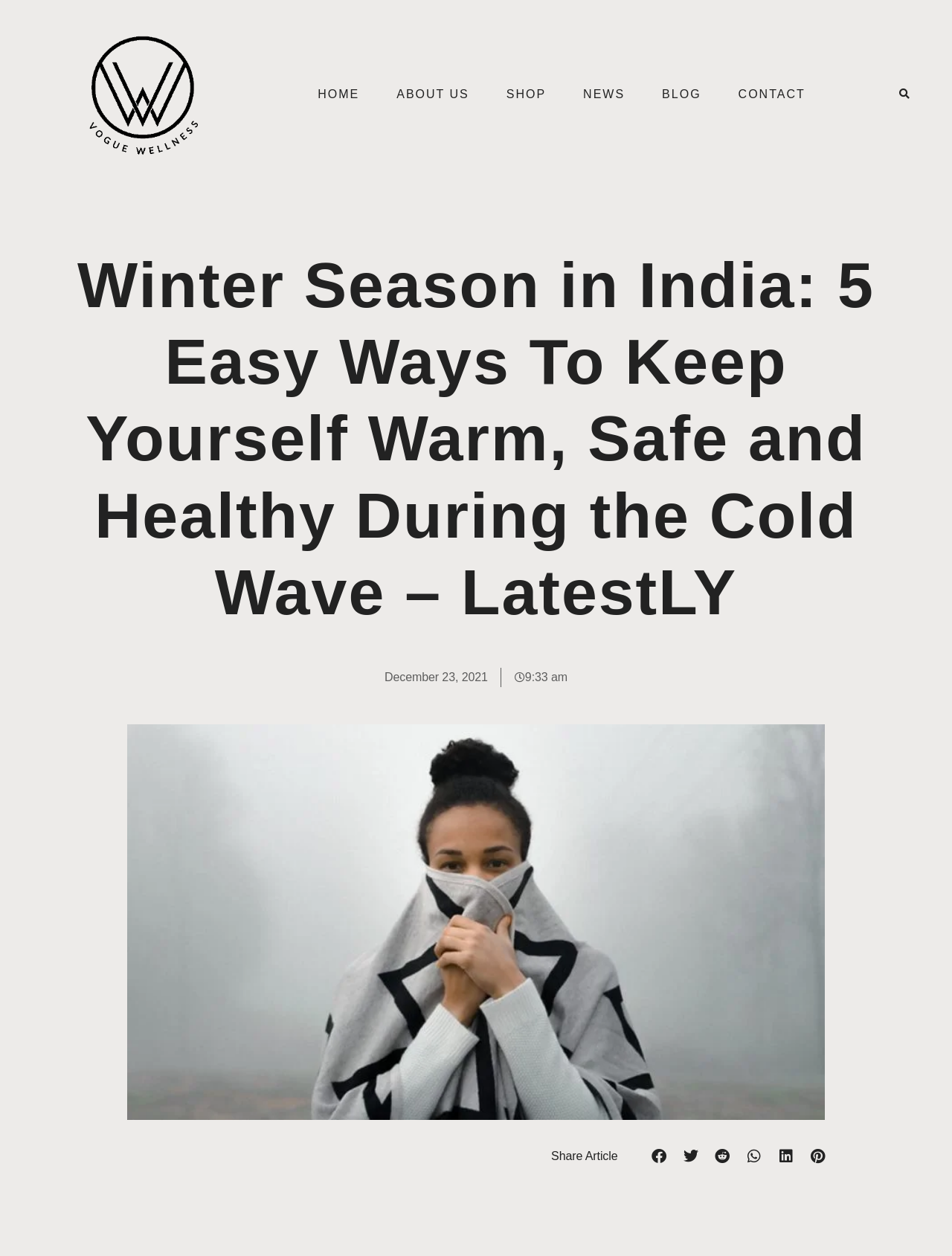Extract the bounding box coordinates for the described element: "aria-label="Share on twitter"". The coordinates should be represented as four float numbers between 0 and 1: [left, top, right, bottom].

[0.709, 0.912, 0.742, 0.929]